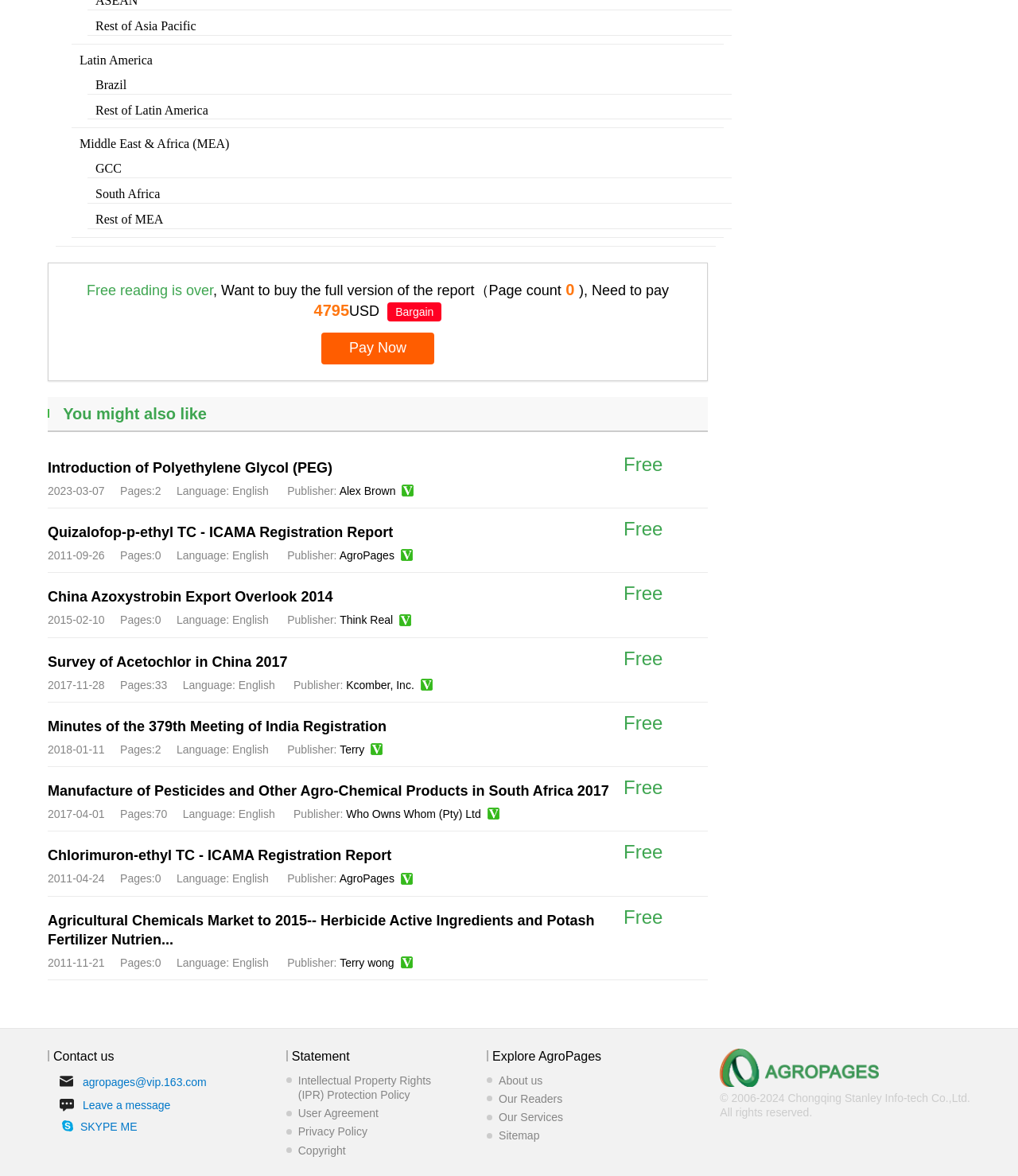Please provide the bounding box coordinates for the element that needs to be clicked to perform the following instruction: "View the details of 'Quizalofop-p-ethyl TC - ICAMA Registration Report'". The coordinates should be given as four float numbers between 0 and 1, i.e., [left, top, right, bottom].

[0.047, 0.446, 0.386, 0.459]